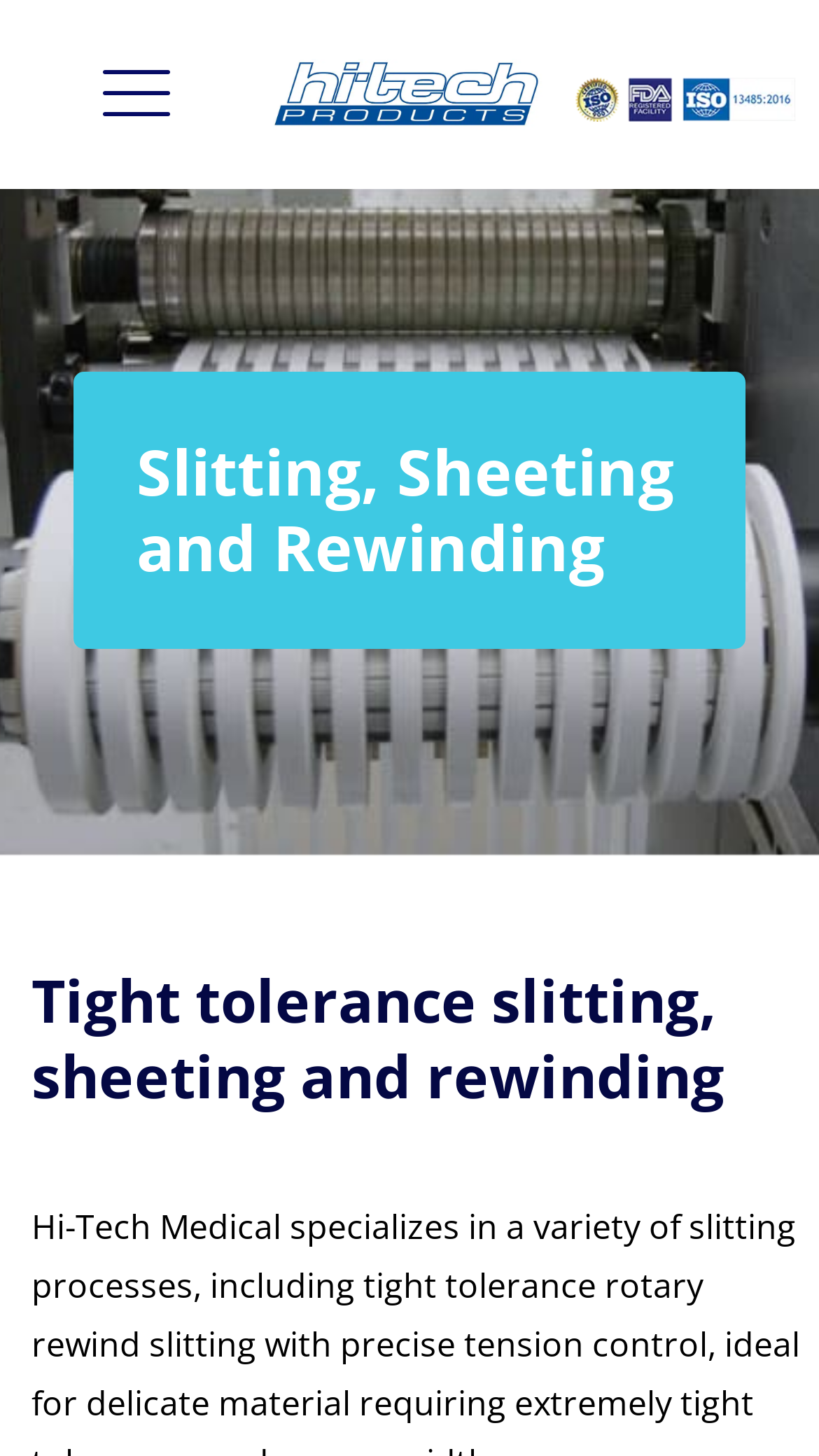Your task is to extract the text of the main heading from the webpage.

Slitting, Sheeting and Rewinding